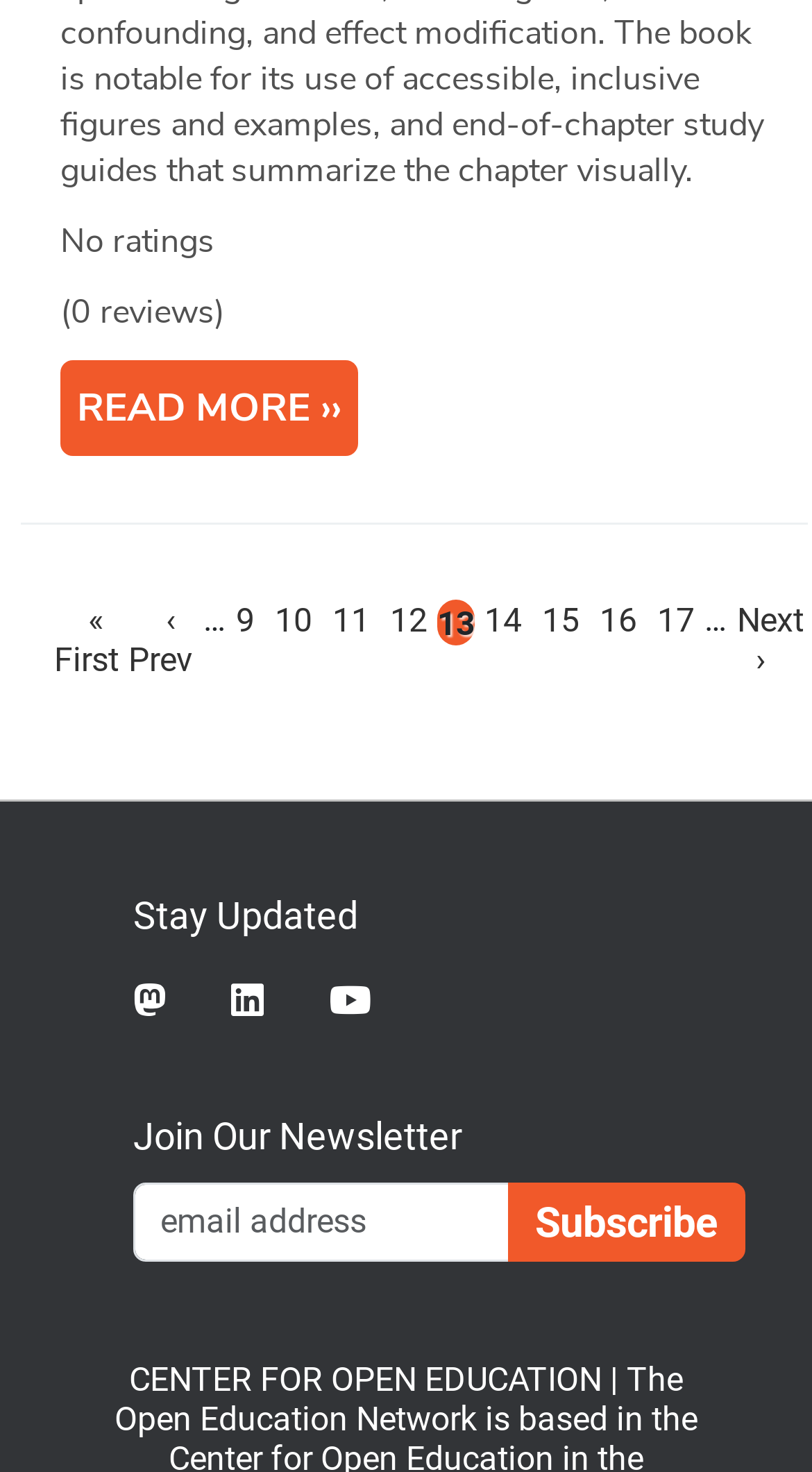How many pages are there in total?
Refer to the image and give a detailed answer to the question.

The pager navigation at the bottom of the webpage shows a range of page numbers from 9 to 17, but it also has ellipsis at the beginning and end, indicating that there are more pages beyond what is shown. Therefore, the total number of pages is unknown.